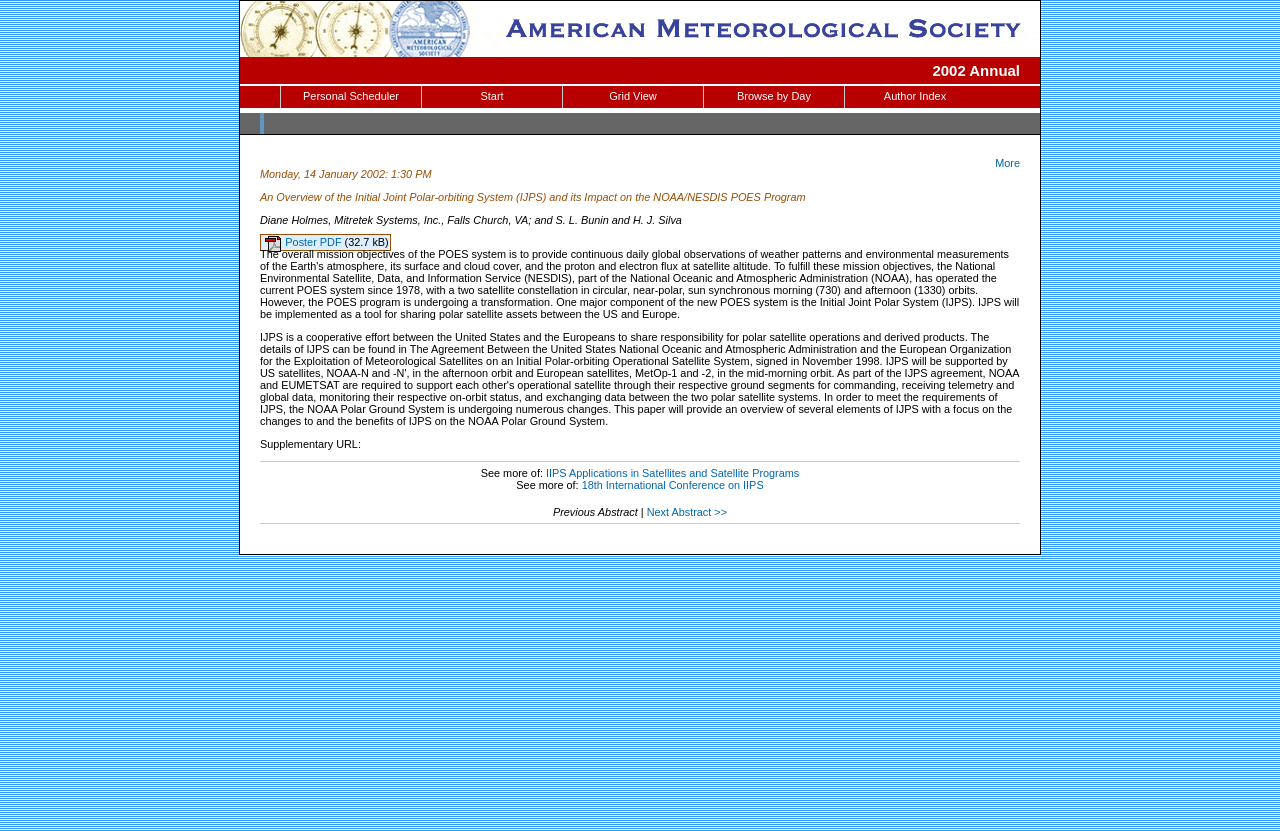Please answer the following question using a single word or phrase: 
What is the topic of the abstract?

Initial Joint Polar-orbiting System (IJPS) and its Impact on the NOAA/NESDIS POES Program